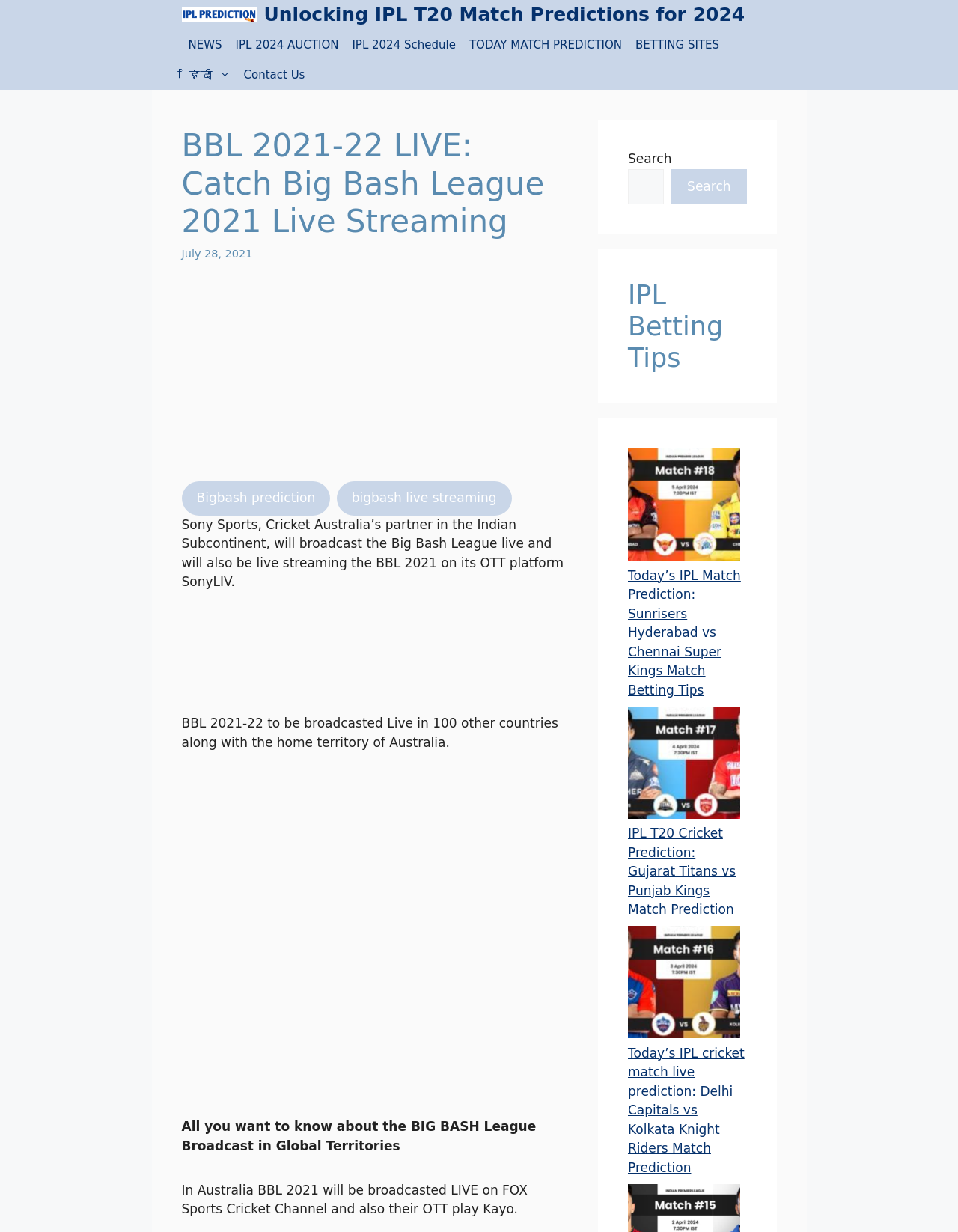Extract the main heading text from the webpage.

BBL 2021-22 LIVE: Catch Big Bash League 2021 Live Streaming